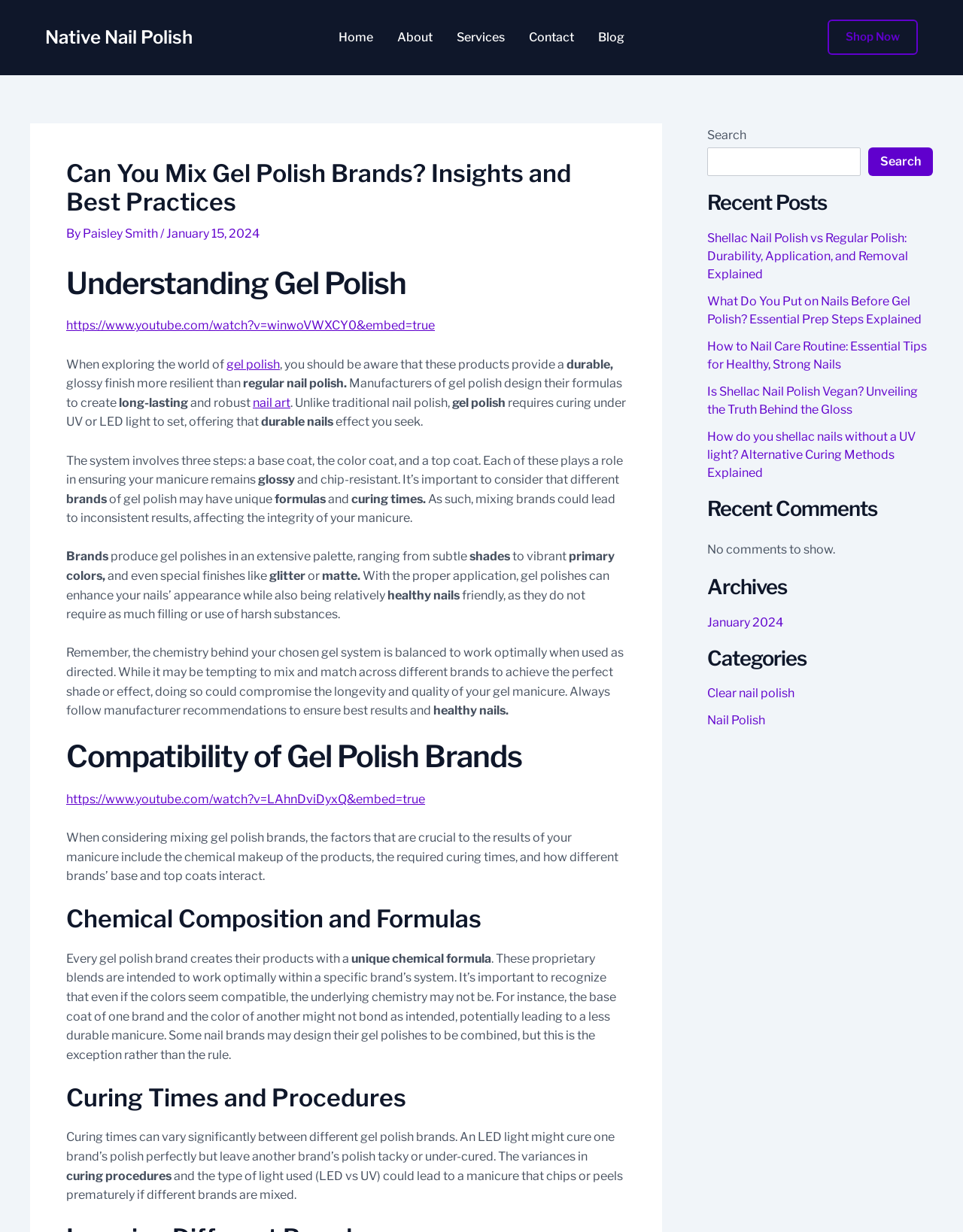Describe all the visual and textual components of the webpage comprehensively.

This webpage is about a blog post titled "Can You Mix Gel Polish Brands? Insights and Best Practices" on a website called Native Nail Polish. At the top of the page, there is a navigation menu with links to the website's home page, about page, services, contact page, and blog. On the right side of the navigation menu, there is a "Shop Now" button.

The main content of the page is divided into sections, each with a heading. The first section is an introduction to gel polish, explaining its benefits and how it works. Below this section, there is a video embedded from YouTube.

The next section is about the importance of considering the compatibility of different gel polish brands when mixing them. This section explains that different brands have unique chemical formulas and curing times, which can affect the results of a manicure.

The following sections delve deeper into the topics of chemical composition and formulas, curing times and procedures, and the potential risks of mixing different brands. These sections provide detailed information and explanations to help readers understand the importance of using compatible gel polish brands.

On the right side of the page, there are three complementary sections. The first section has a search bar where users can search for specific topics. The second section displays recent posts from the blog, with links to articles about shellac nail polish, nail care routines, and more. The third section shows recent comments on the blog.

Overall, this webpage provides informative content about gel polish and its usage, with a focus on the importance of compatibility between different brands.